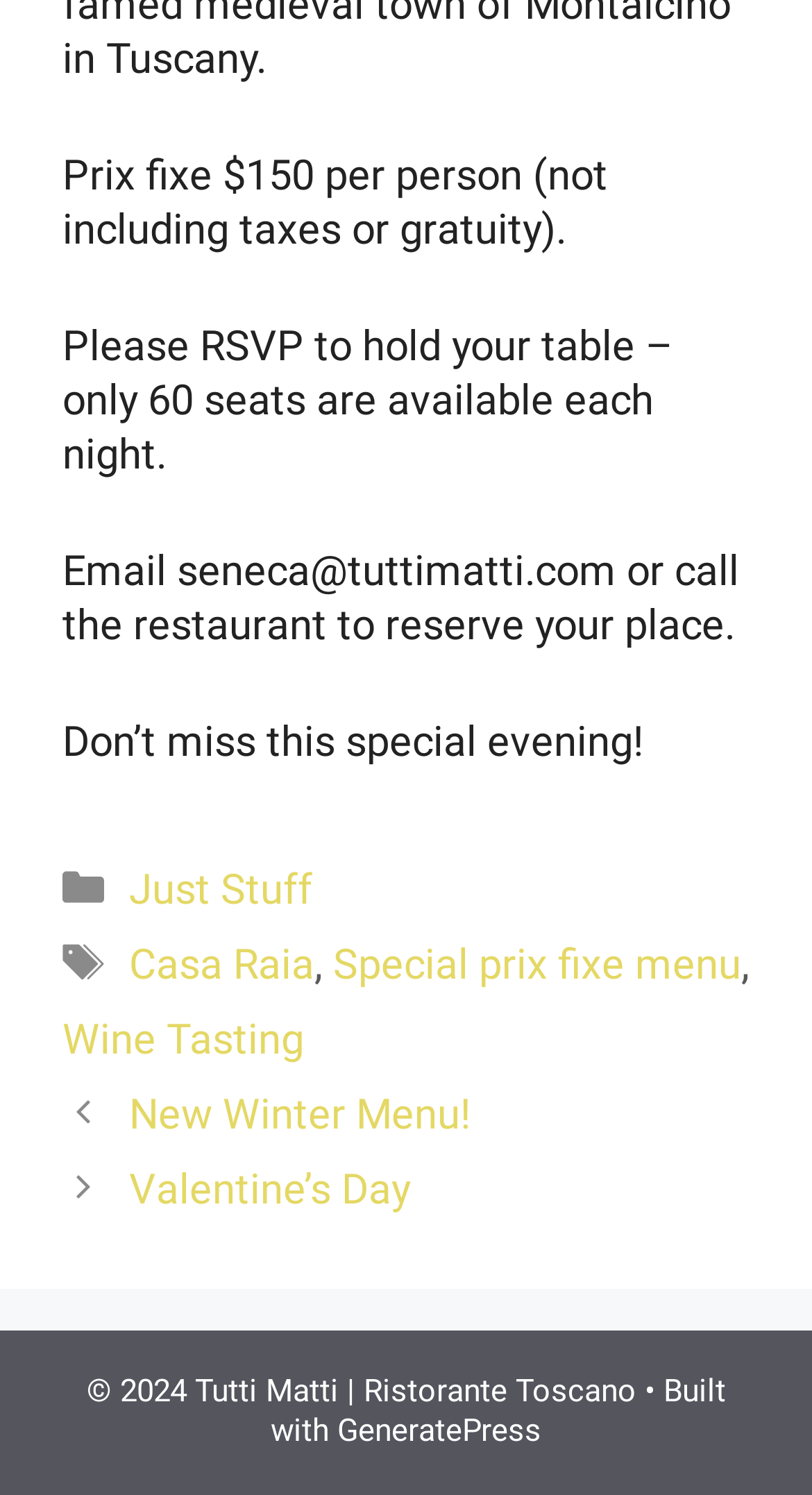Reply to the question with a single word or phrase:
What is the price of the prix fixe menu?

$150 per person